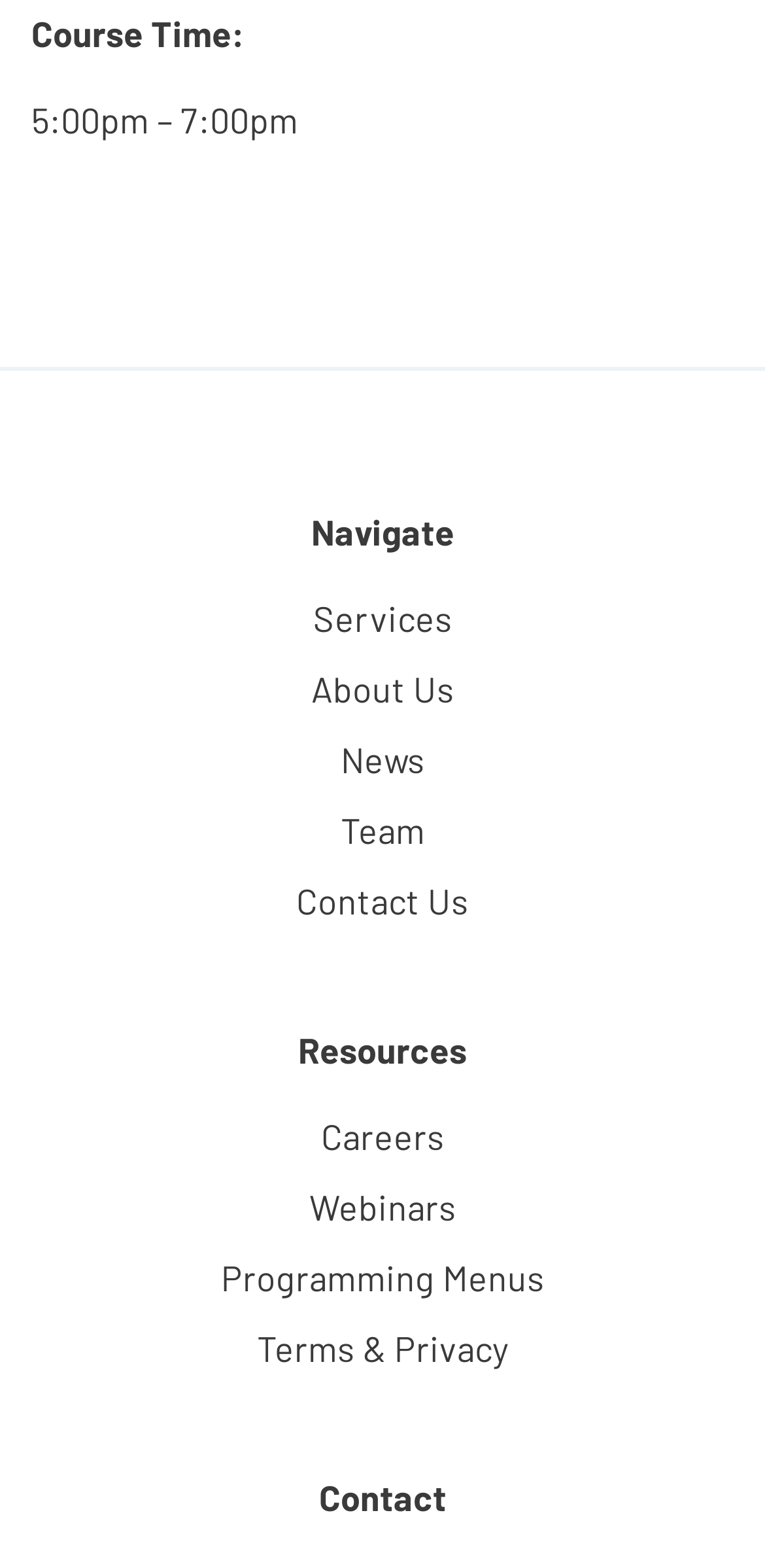Use a single word or phrase to answer the question: How many headings are on the webpage?

3